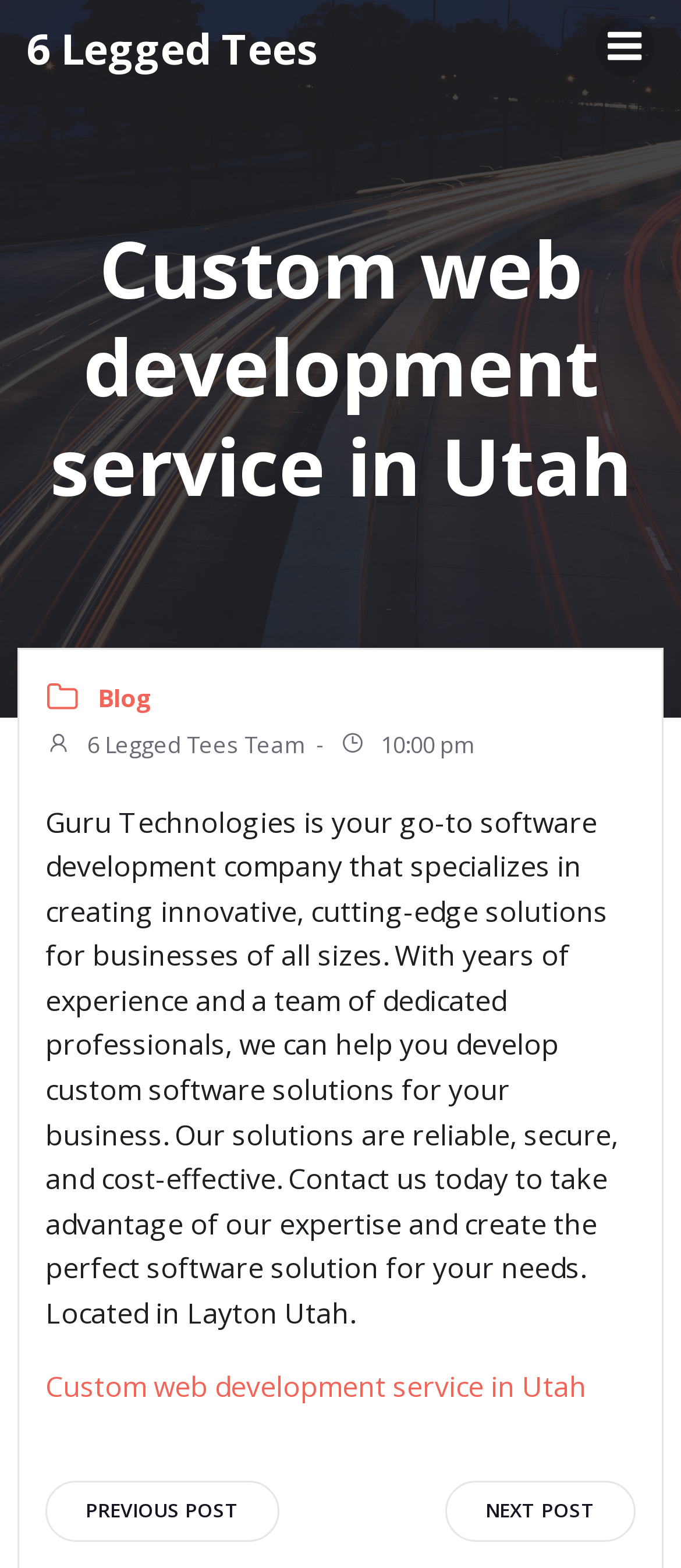What is the company name?
Please elaborate on the answer to the question with detailed information.

The company name is obtained from the link '6 Legged Tees' at the top left of the webpage, which is also part of the webpage title.